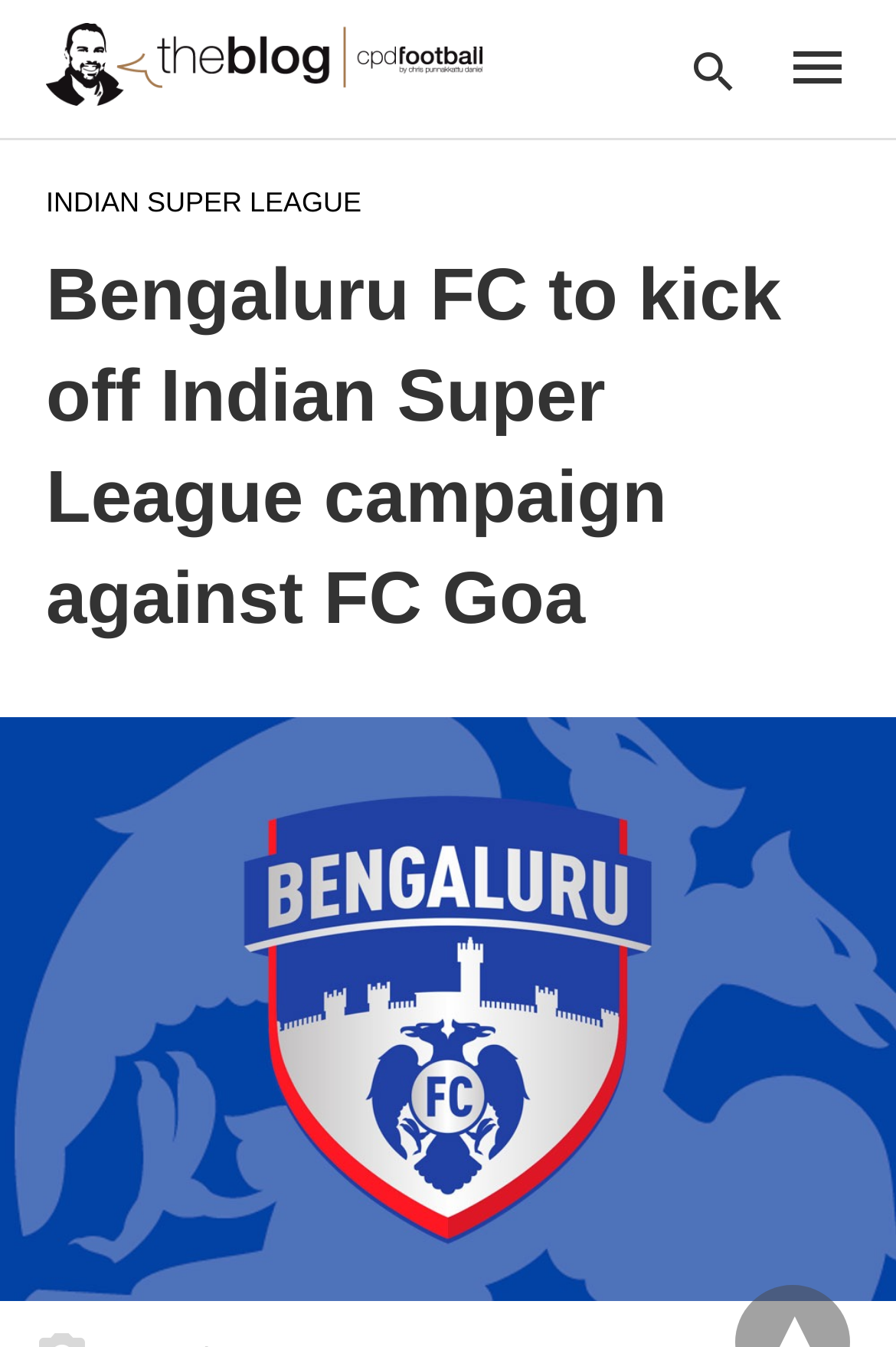Provide a thorough and detailed response to the question by examining the image: 
What is the purpose of the text box with the label 'Type your query'?

The answer can be inferred from the label 'Type your query' and the static text 'Type your search query and hit enter:' which is associated with the text box. The presence of these elements suggests that the text box is intended for searching purposes.